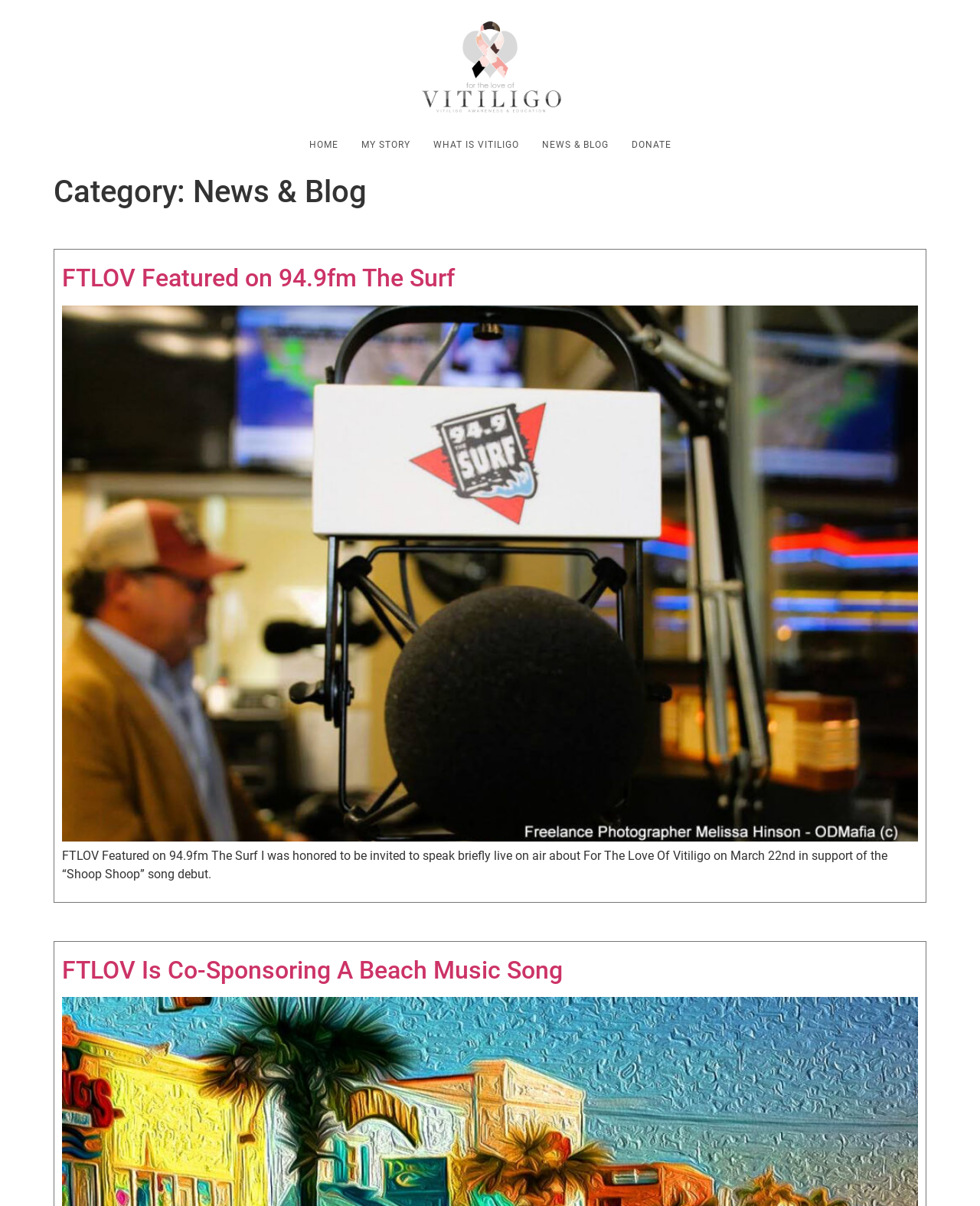Determine the bounding box coordinates for the element that should be clicked to follow this instruction: "go to home page". The coordinates should be given as four float numbers between 0 and 1, in the format [left, top, right, bottom].

[0.304, 0.111, 0.357, 0.129]